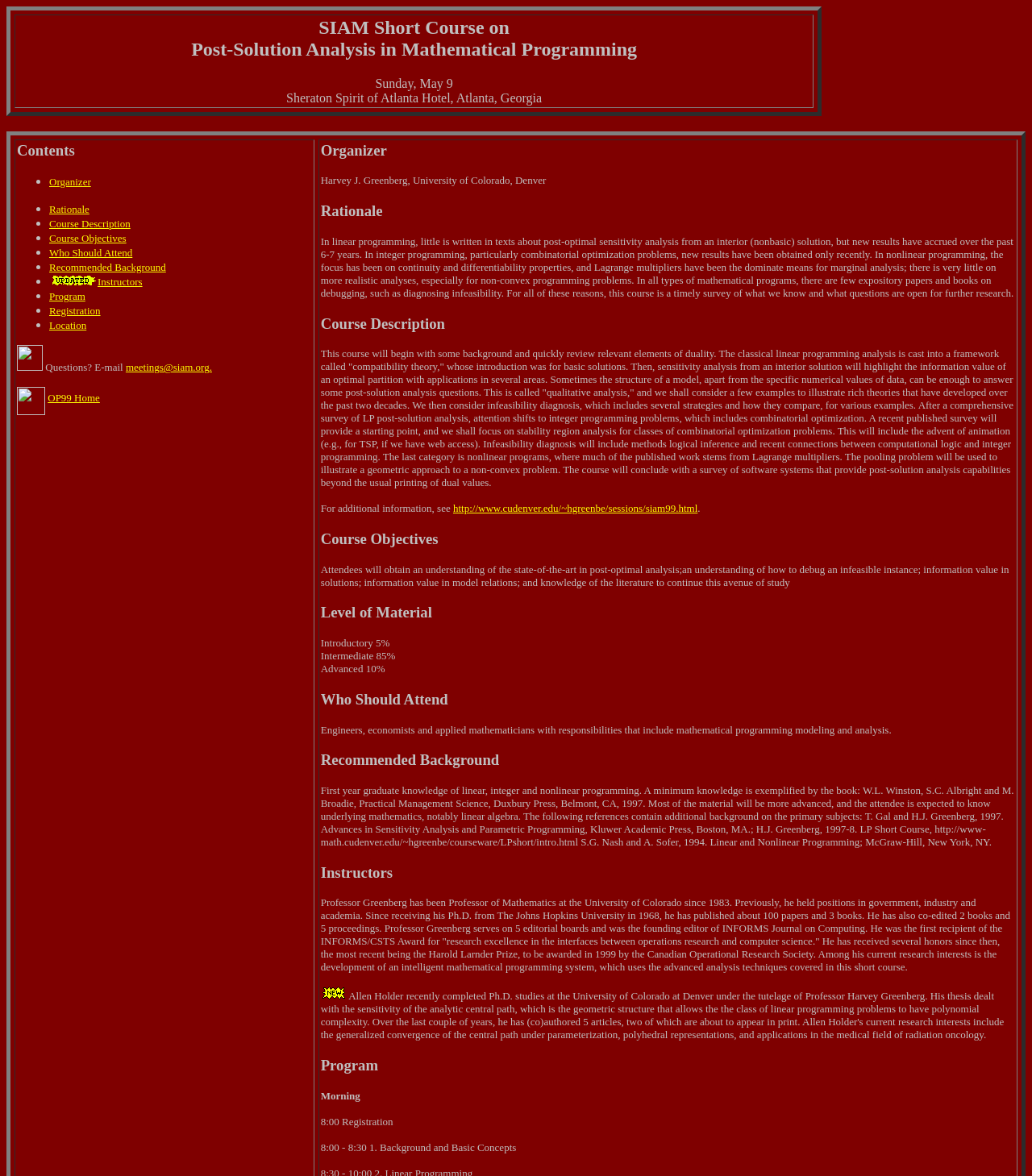What is the location of the course?
Look at the image and answer the question with a single word or phrase.

Sheraton Spirit of Atlanta Hotel, Atlanta, Georgia